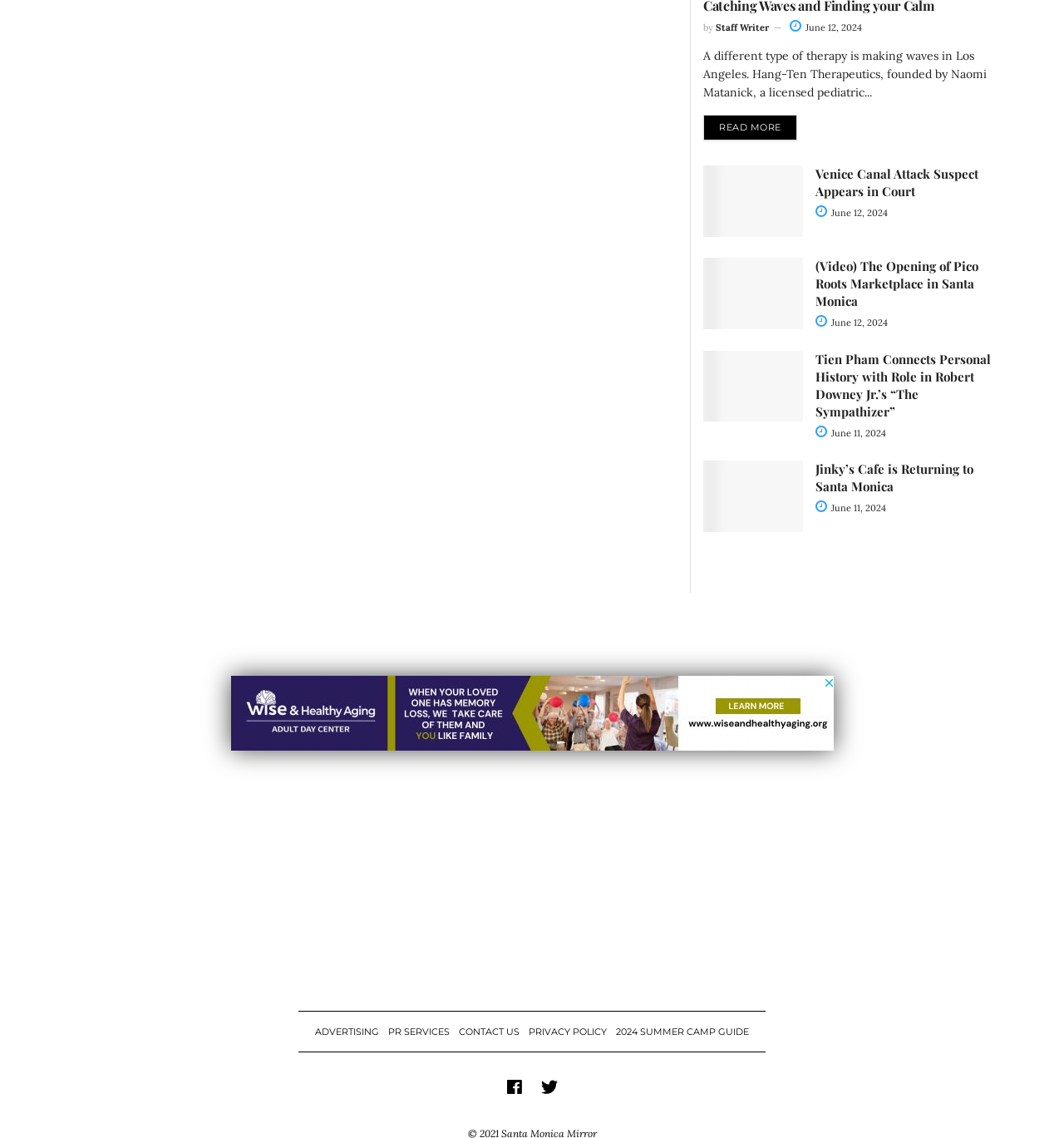How many articles are on the webpage?
Using the visual information, answer the question in a single word or phrase.

4